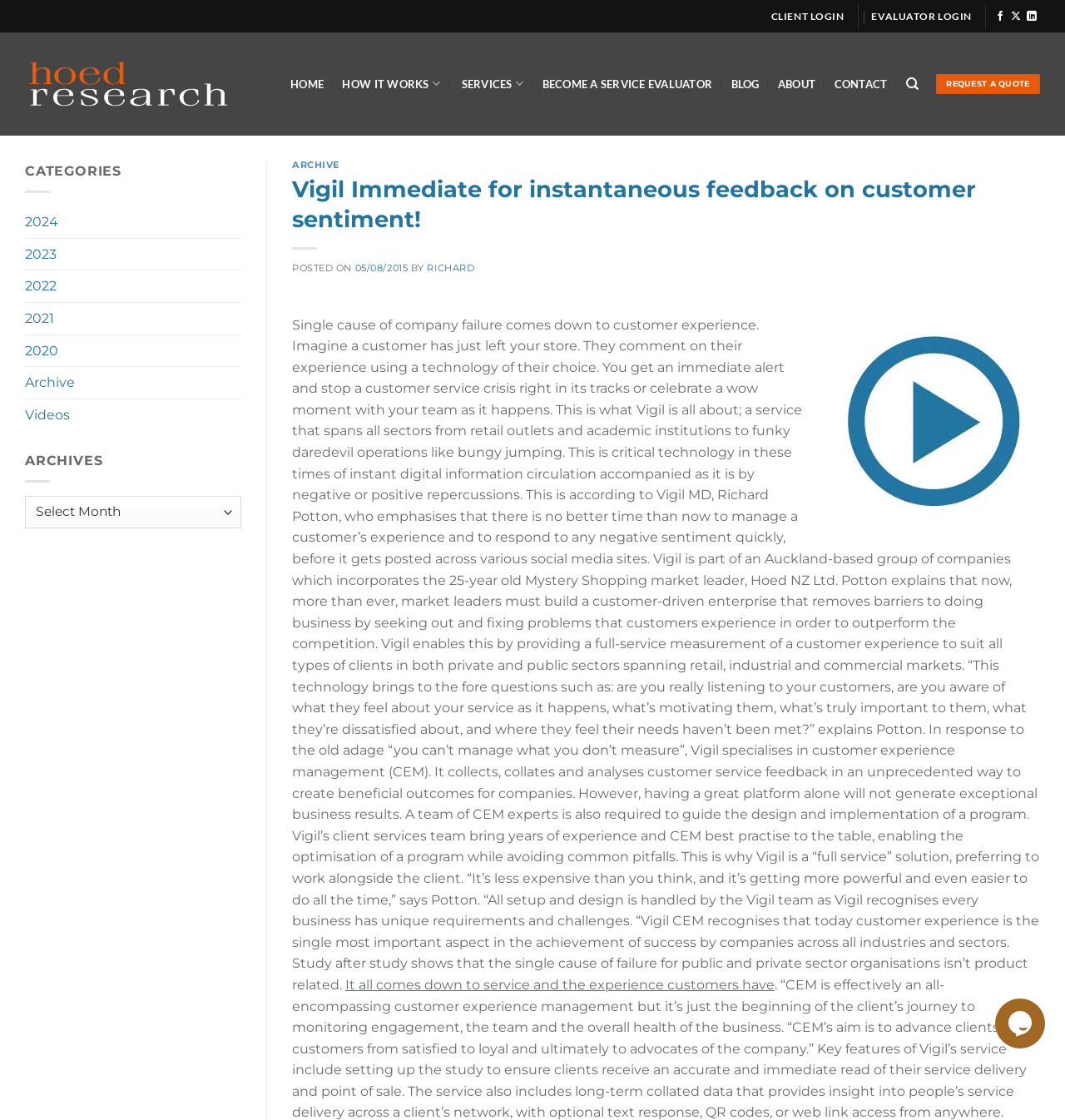Locate the bounding box coordinates of the element you need to click to accomplish the task described by this instruction: "Check out the latest news".

None